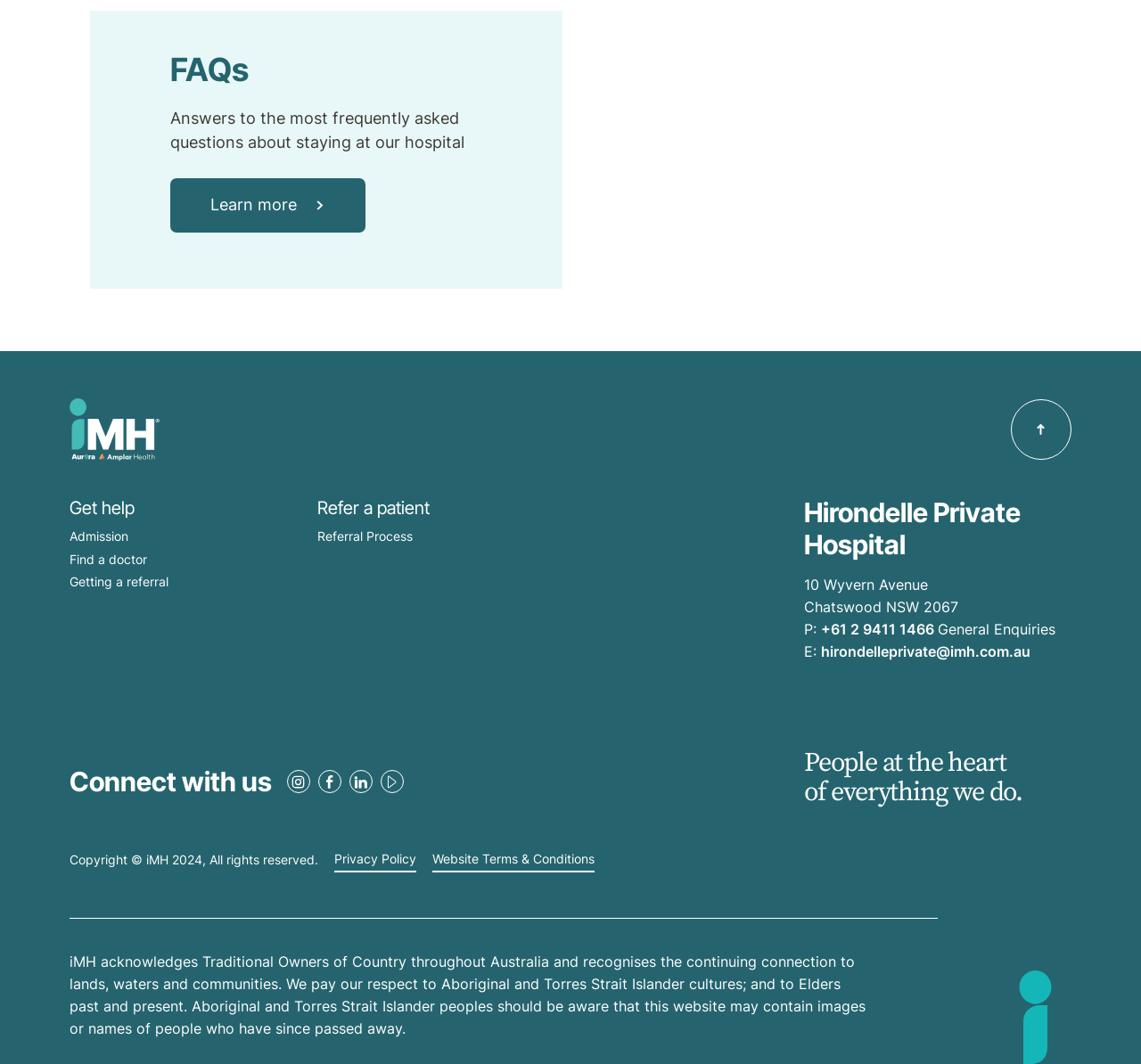Provide a one-word or brief phrase answer to the question:
What is the purpose of the 'Get help' section?

To provide links to admission, find a doctor, and getting a referral